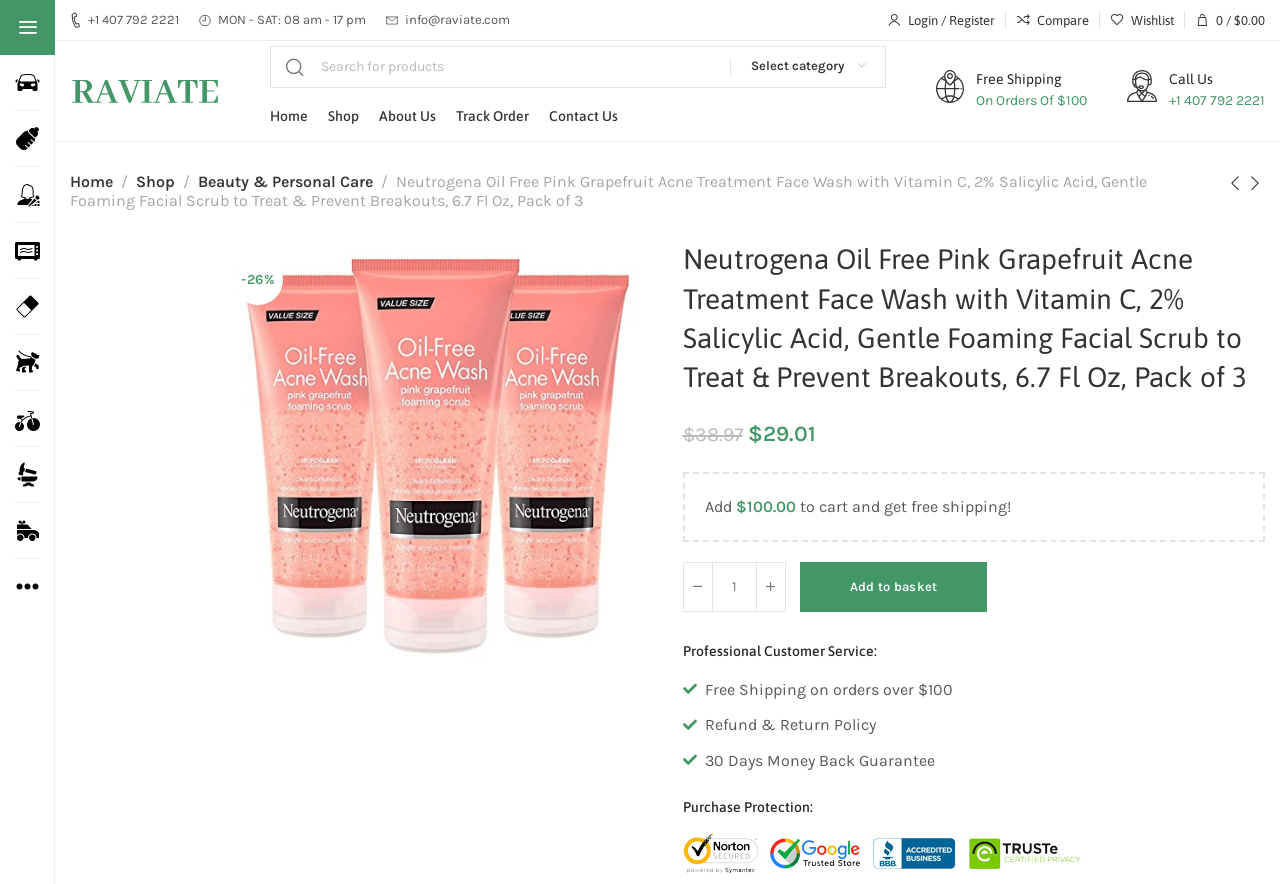Kindly determine the bounding box coordinates for the area that needs to be clicked to execute this instruction: "View product details".

[0.167, 0.272, 0.514, 0.763]